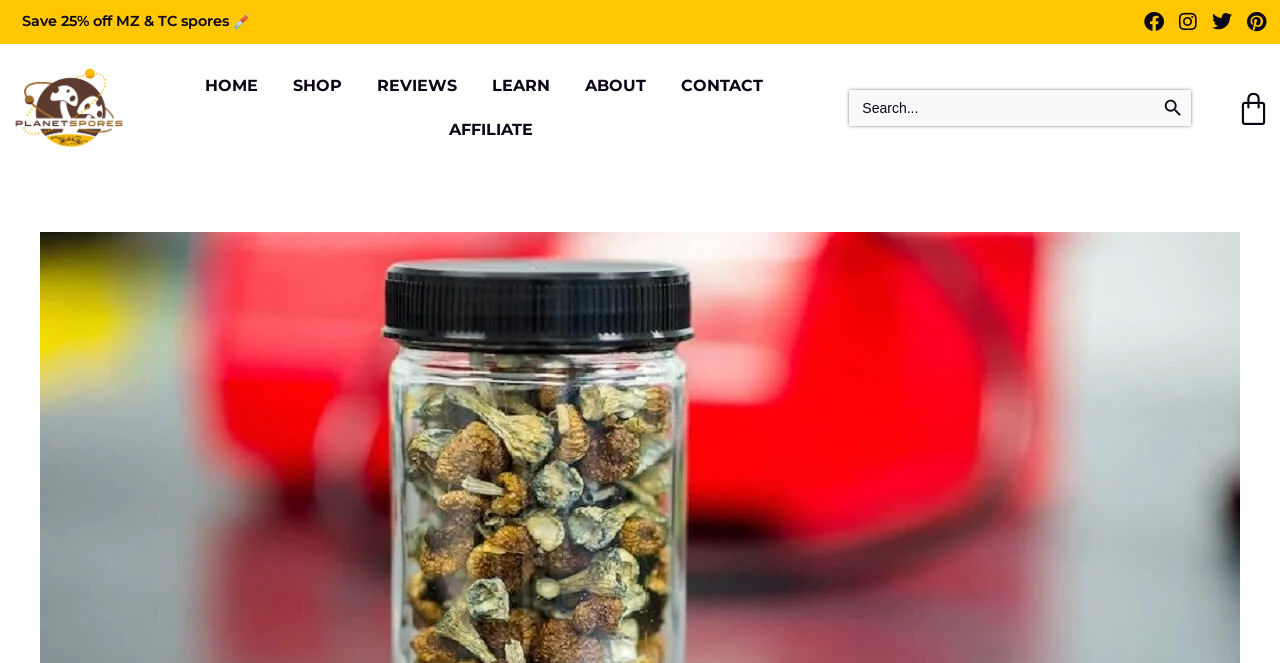Please identify the bounding box coordinates of the element I should click to complete this instruction: 'Contact us'. The coordinates should be given as four float numbers between 0 and 1, like this: [left, top, right, bottom].

[0.524, 0.097, 0.604, 0.163]